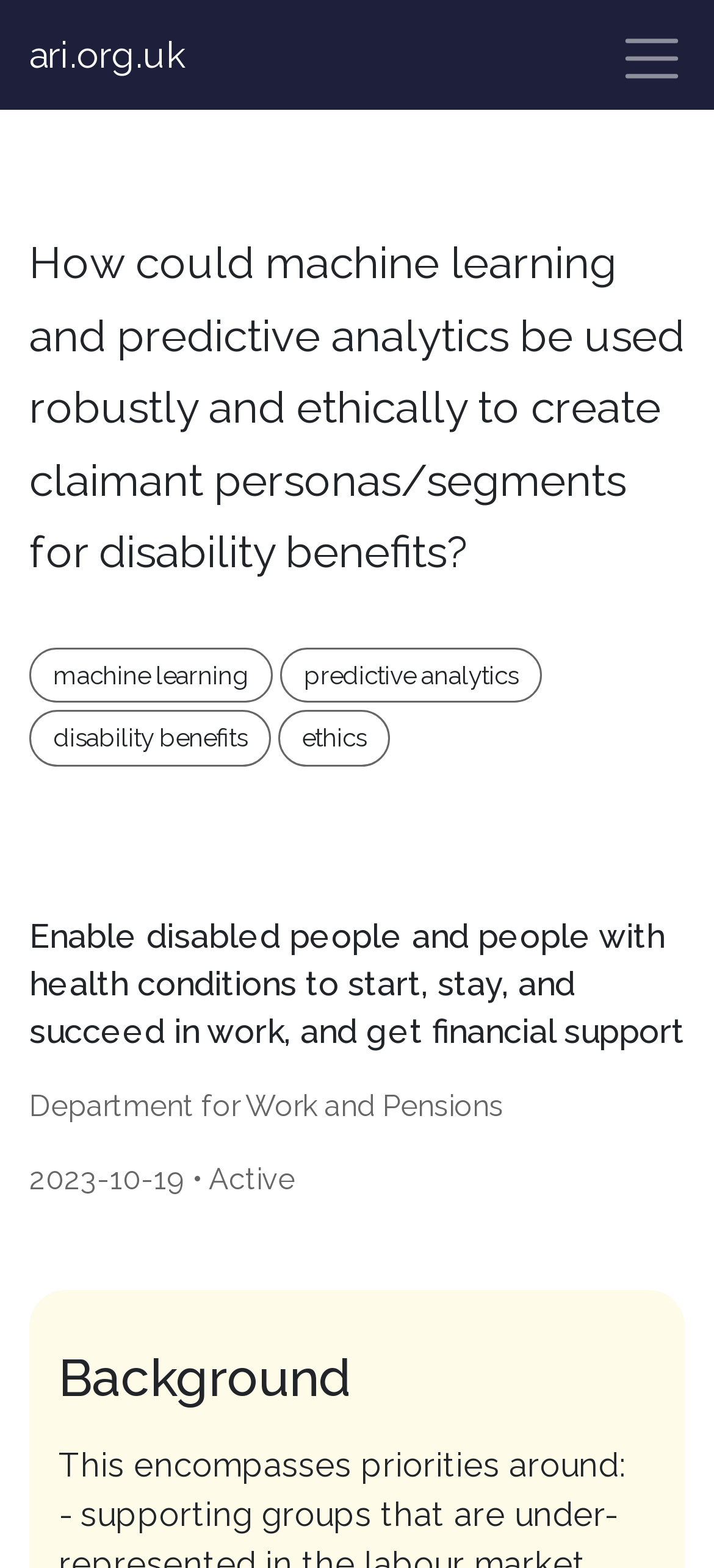Determine the bounding box coordinates of the UI element that matches the following description: "Department for Work and Pensions". The coordinates should be four float numbers between 0 and 1 in the format [left, top, right, bottom].

[0.041, 0.692, 0.959, 0.72]